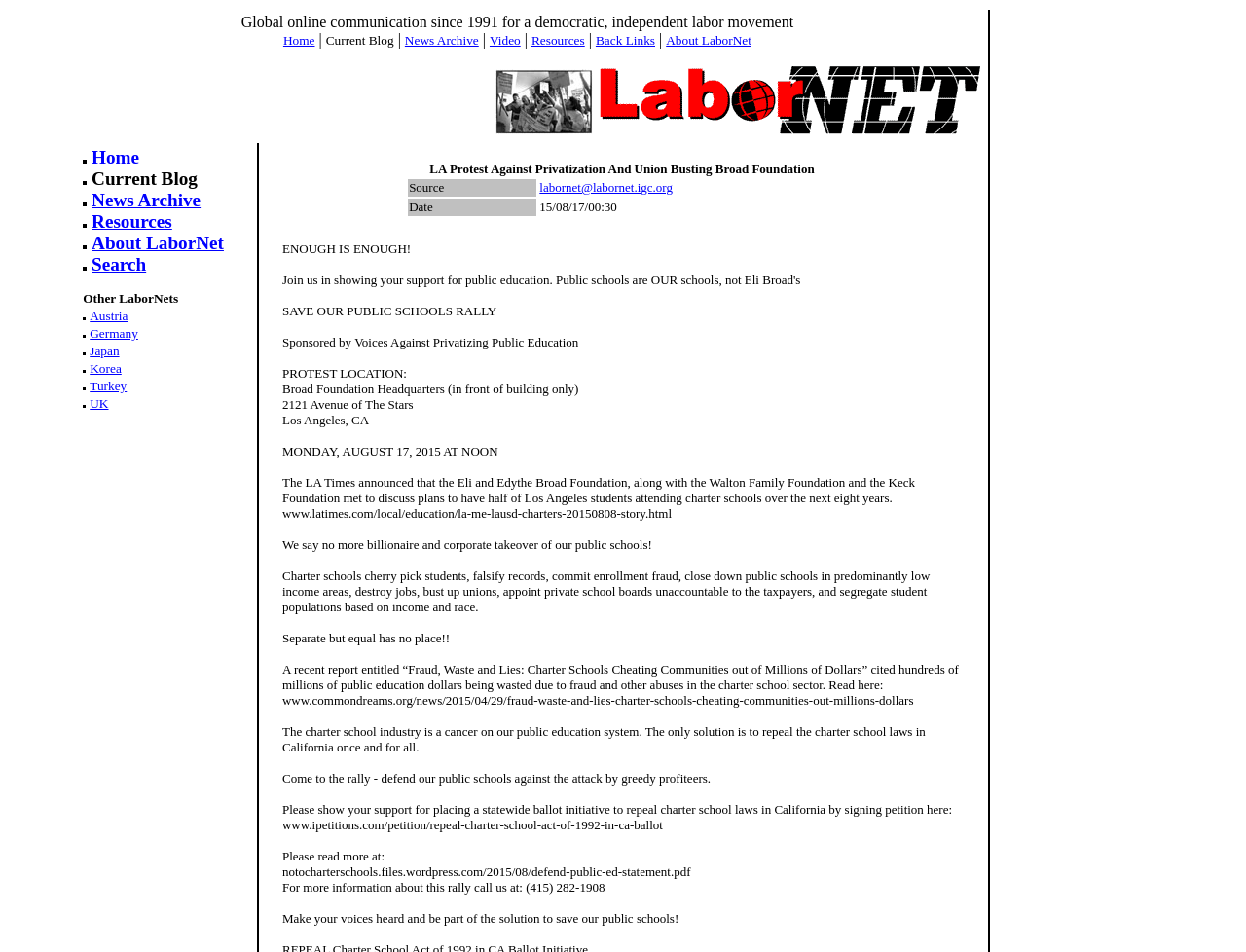Given the element description "Home" in the screenshot, predict the bounding box coordinates of that UI element.

[0.227, 0.033, 0.253, 0.05]